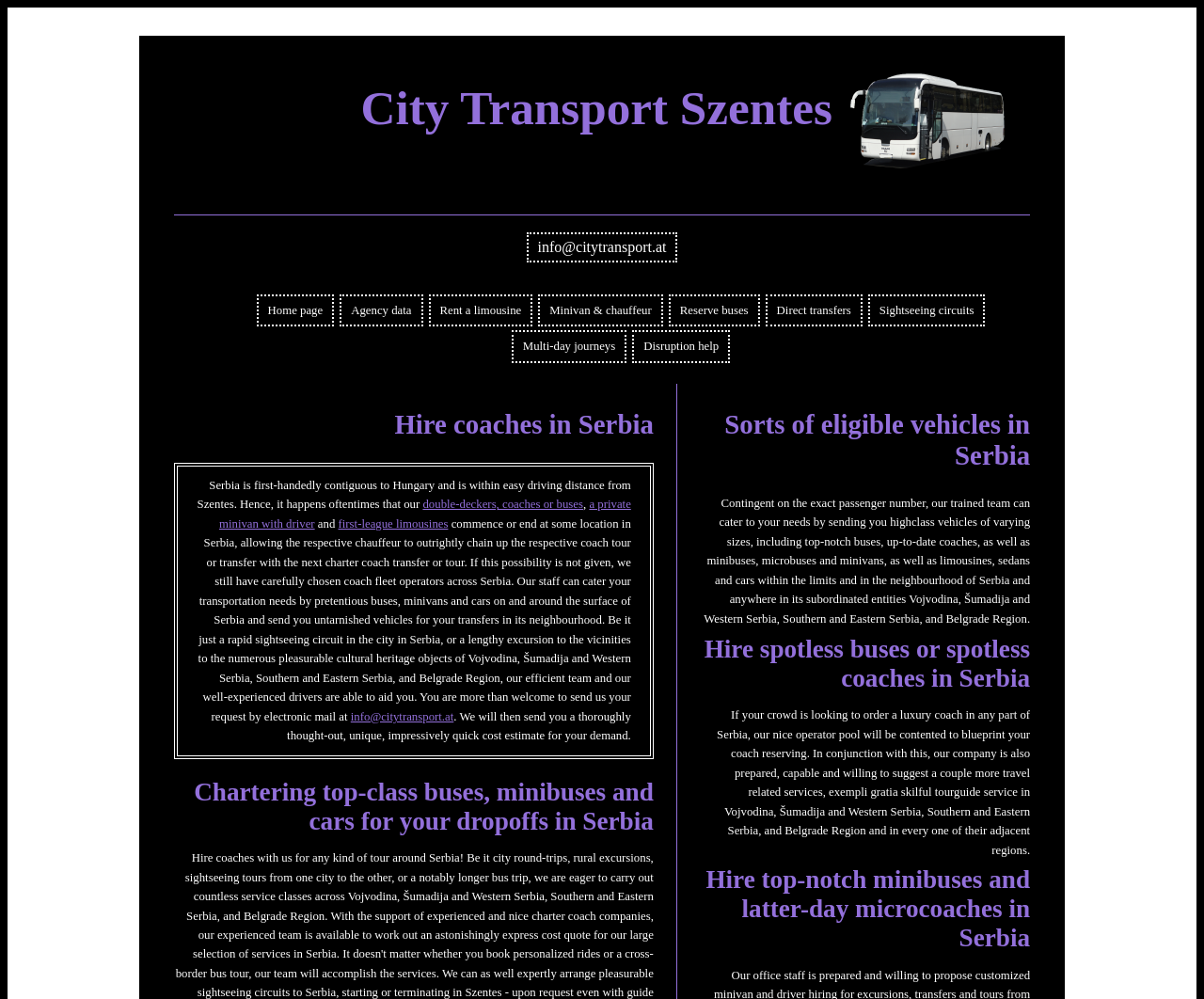Identify the bounding box coordinates of the clickable region to carry out the given instruction: "Click the 'Reserve buses' link".

[0.555, 0.295, 0.631, 0.327]